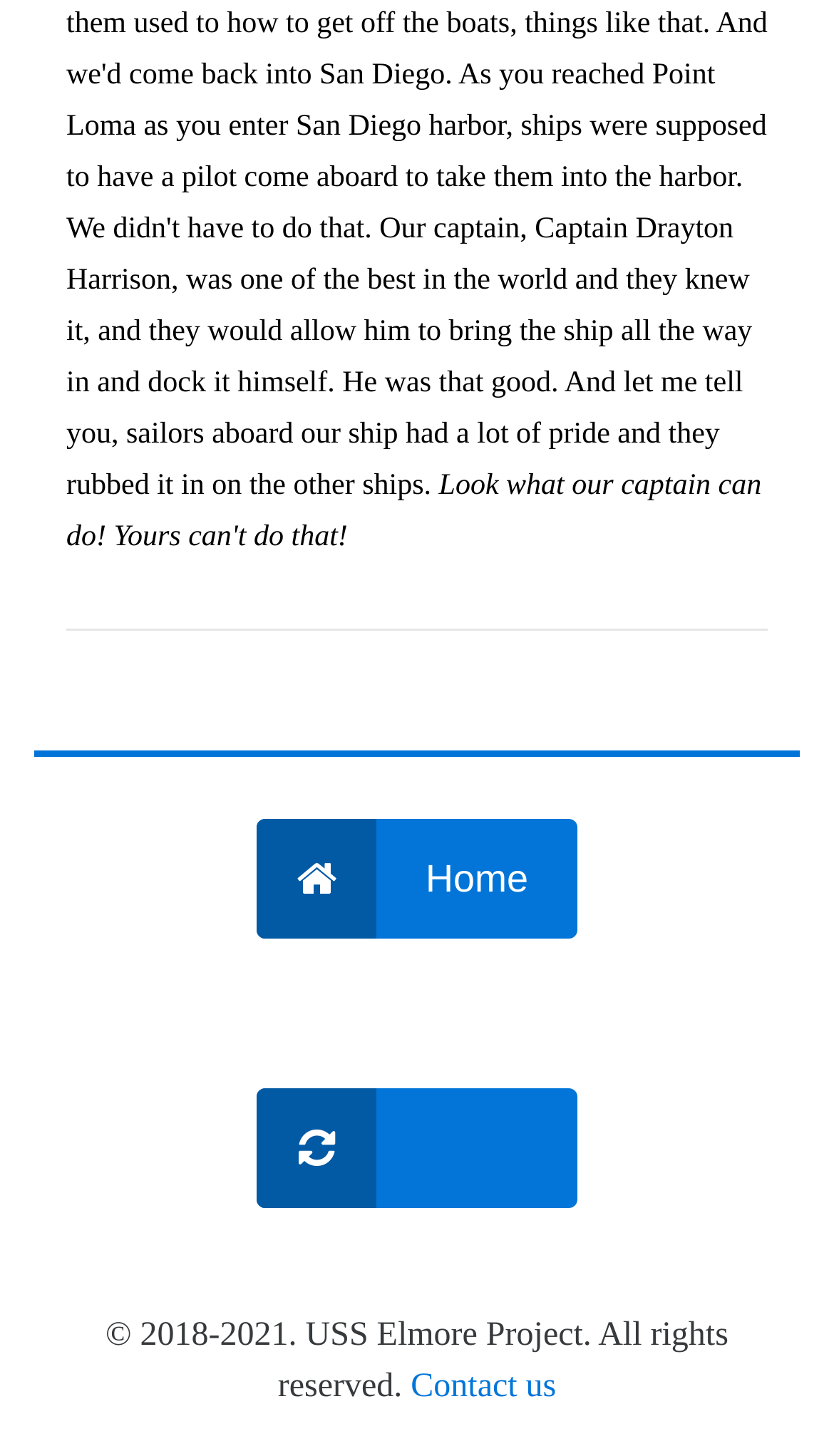Determine the bounding box for the described UI element: "Contact us".

[0.493, 0.94, 0.667, 0.965]